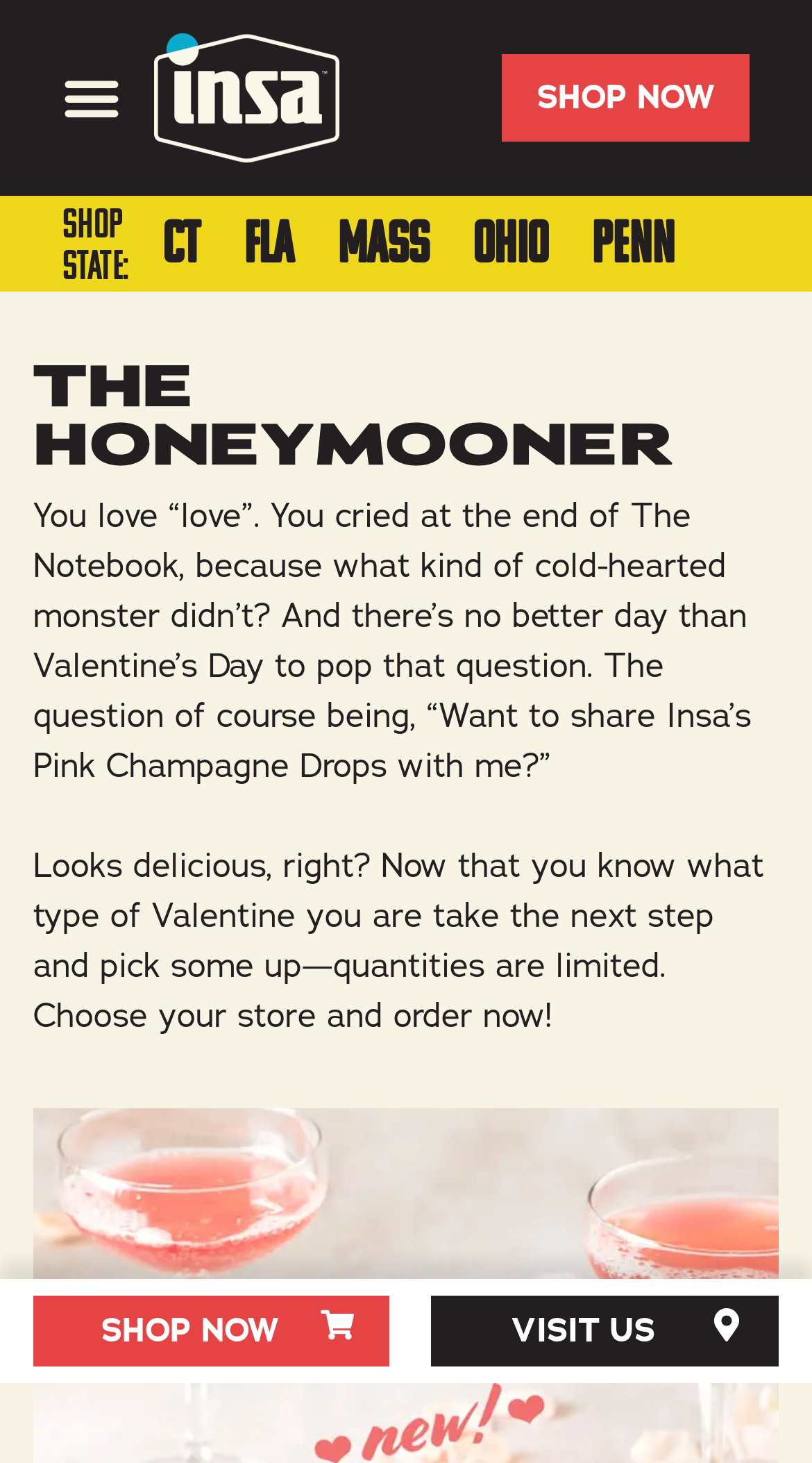Can you give a comprehensive explanation to the question given the content of the image?
What is the name of the product mentioned?

The product mentioned is 'Pink Champagne Drops', which is described as delicious and available in limited quantities.